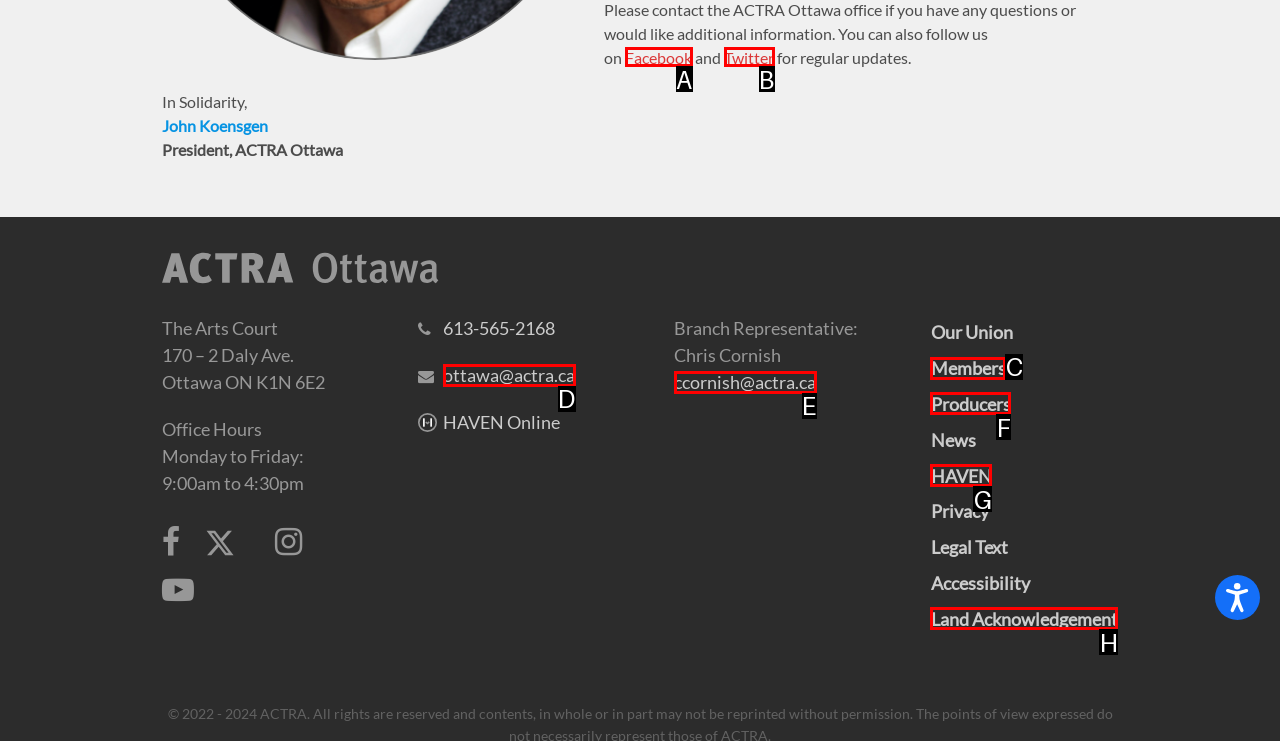Based on the description: HAVEN, identify the matching lettered UI element.
Answer by indicating the letter from the choices.

G